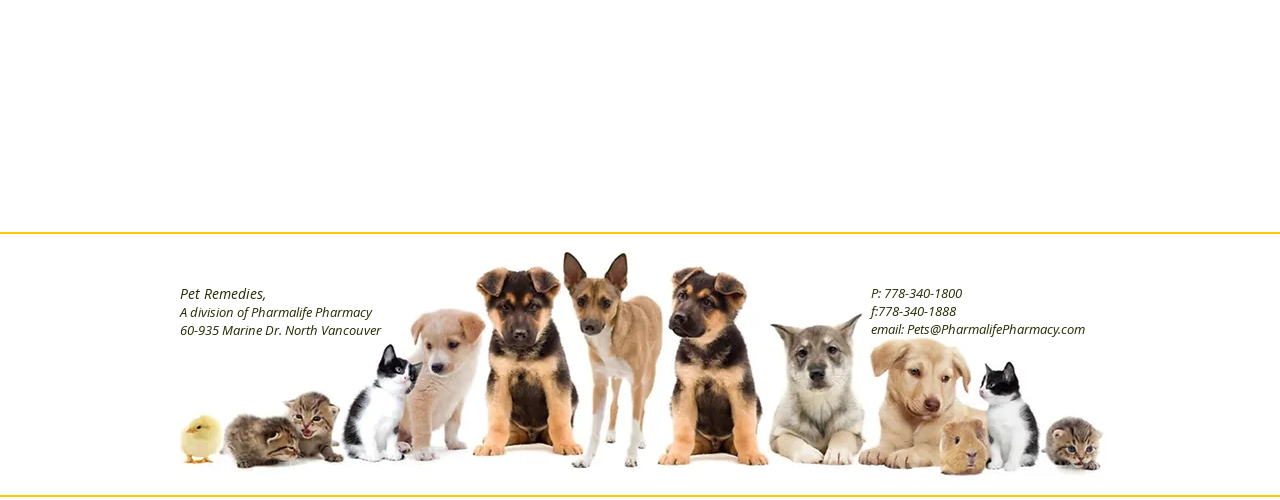Give a one-word or short phrase answer to this question: 
What is the name of the division?

Pet Remedies